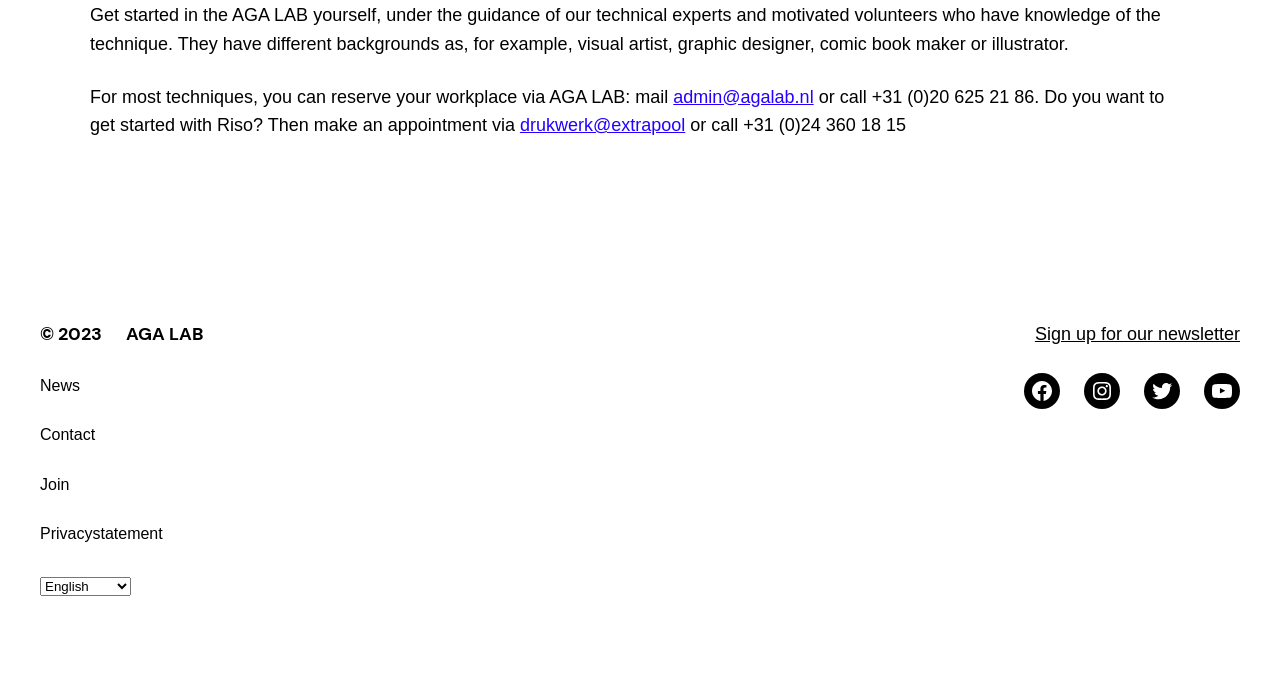Can you determine the bounding box coordinates of the area that needs to be clicked to fulfill the following instruction: "Contact via email"?

[0.526, 0.126, 0.636, 0.155]